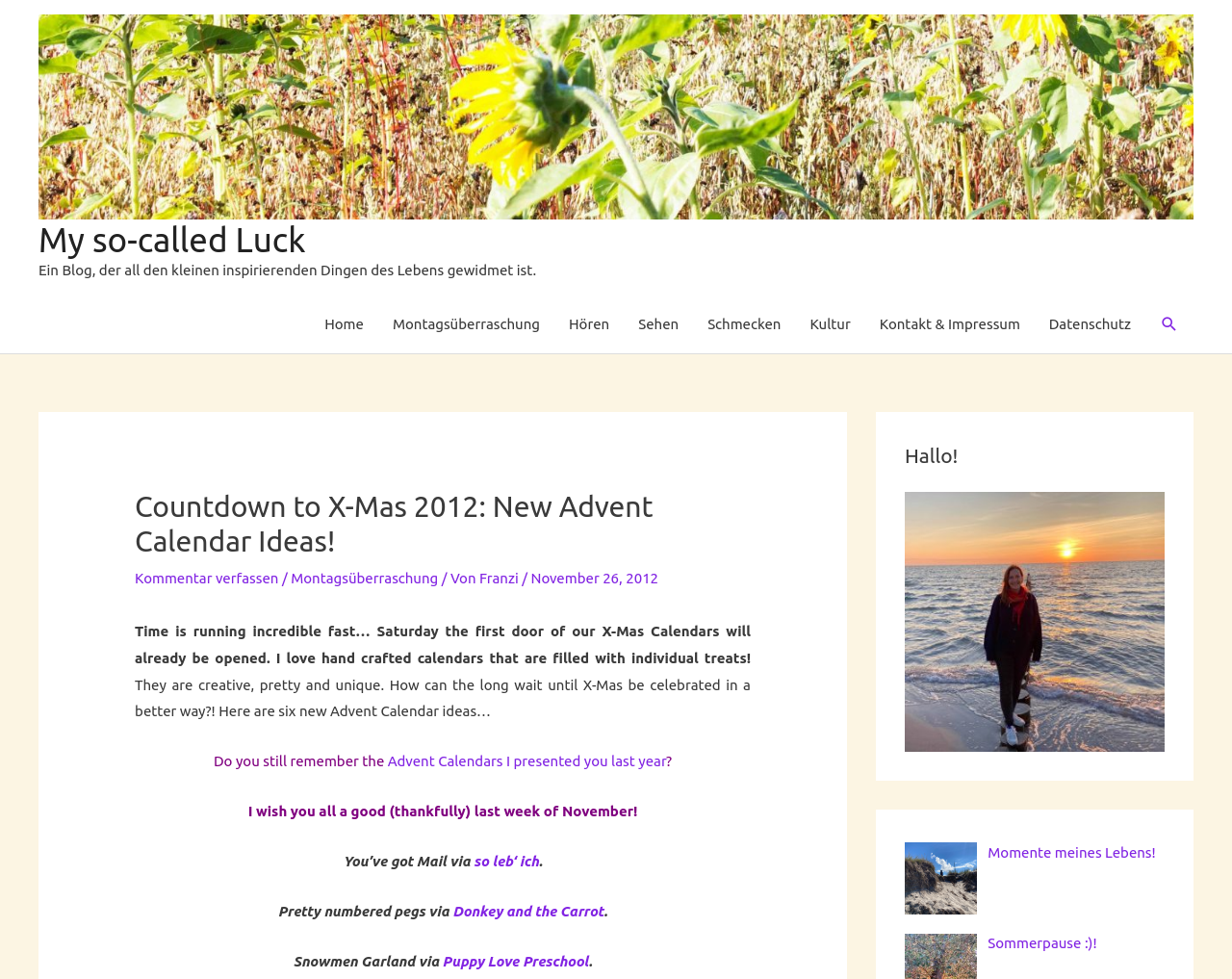Locate and generate the text content of the webpage's heading.

Countdown to X-Mas 2012: New Advent Calendar Ideas!